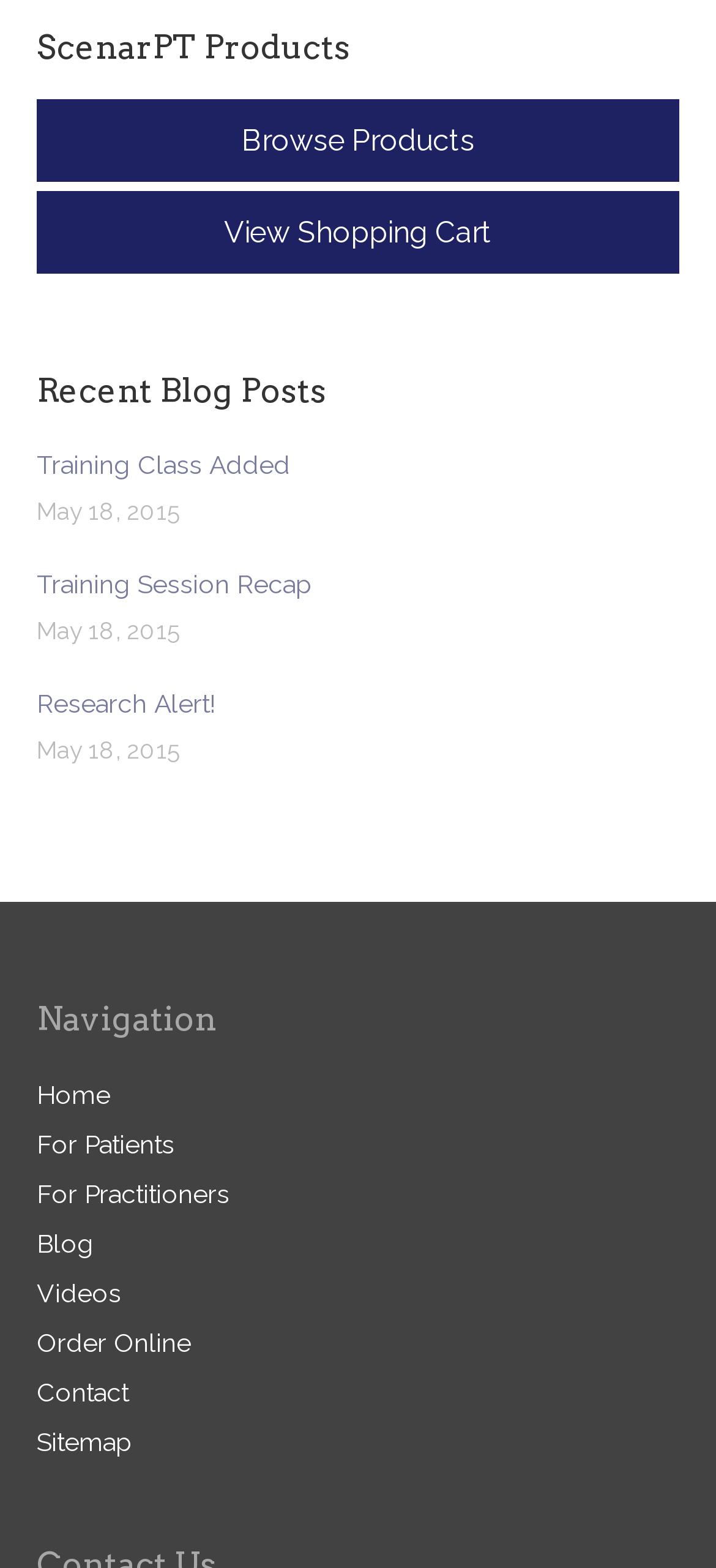How many blog posts are displayed on the webpage?
Using the image as a reference, give a one-word or short phrase answer.

3